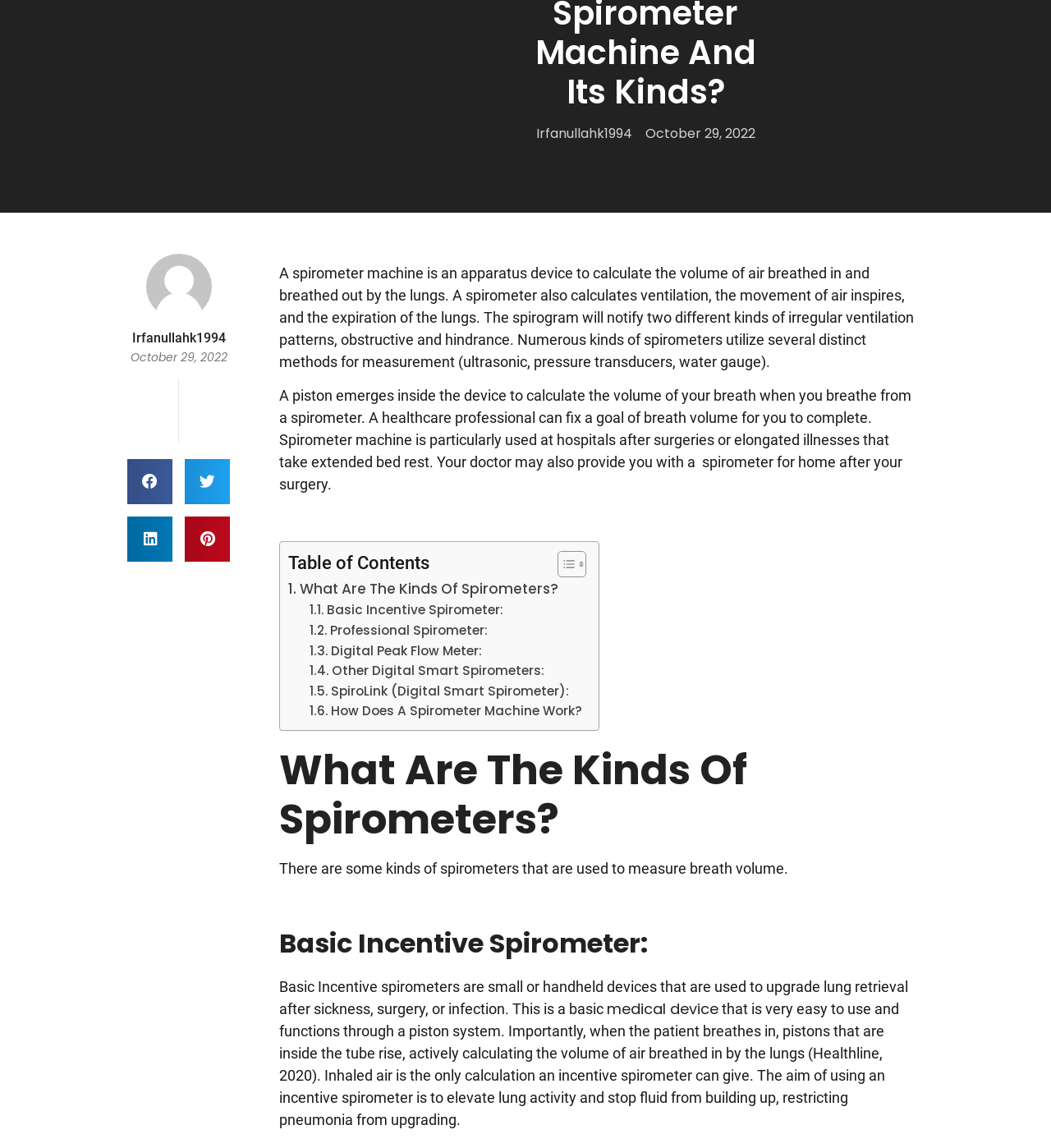Where is a spirometer machine particularly used?
Using the image, provide a concise answer in one word or a short phrase.

Hospitals